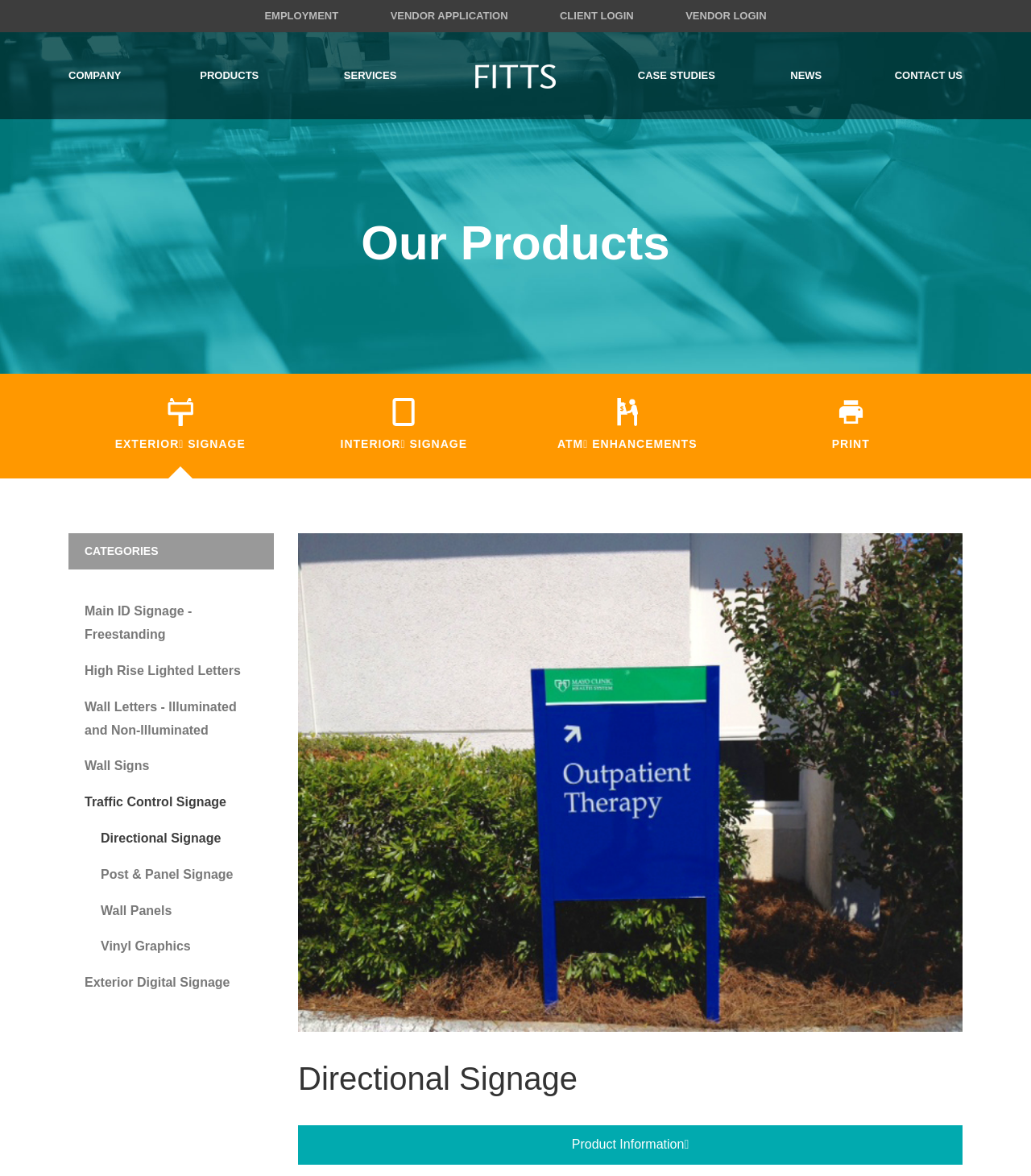Examine the image and give a thorough answer to the following question:
What type of signage is shown in the image?

The image shows an exterior signage product, which is likely a type of signage that is installed outside a building or in a public area. The image is located near the 'EXTERIOR SIGNAGE' link, further supporting the conclusion that it shows an exterior signage product.